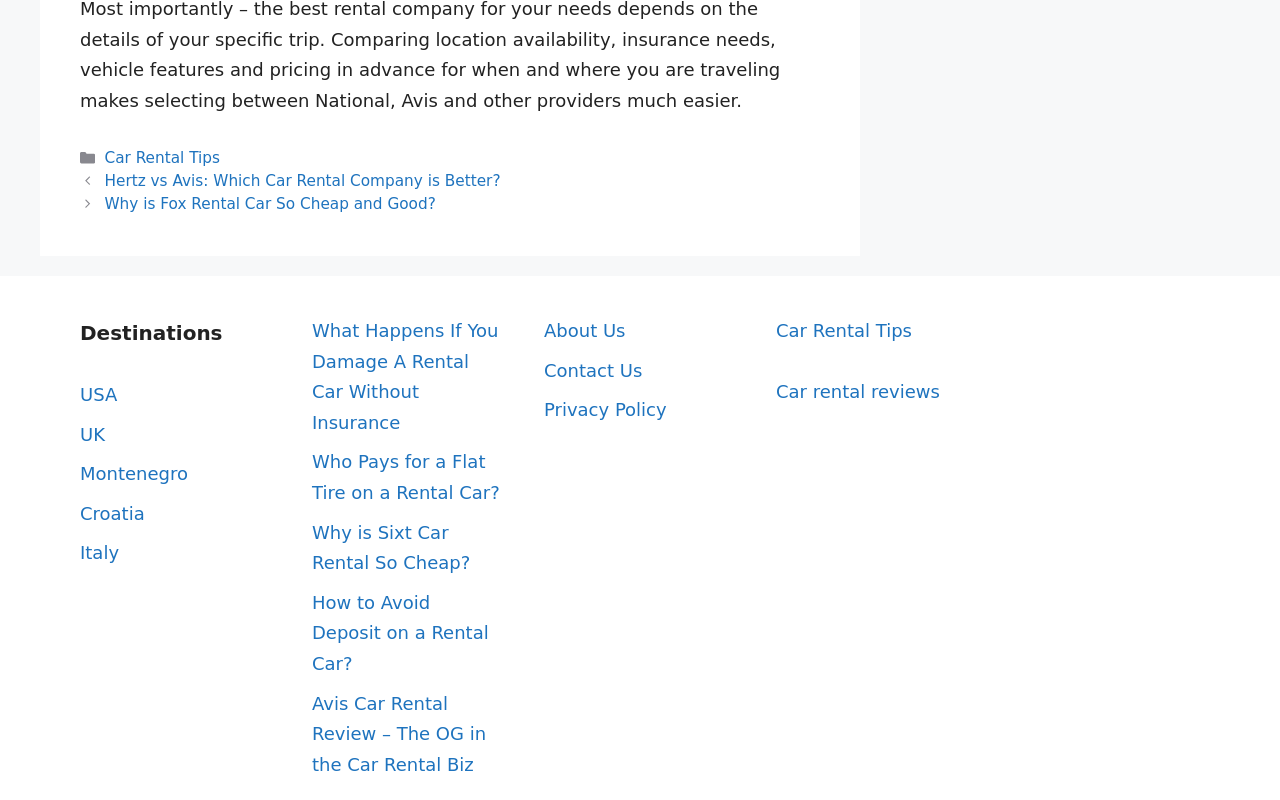Please identify the coordinates of the bounding box that should be clicked to fulfill this instruction: "View car rental tips".

[0.082, 0.187, 0.172, 0.209]